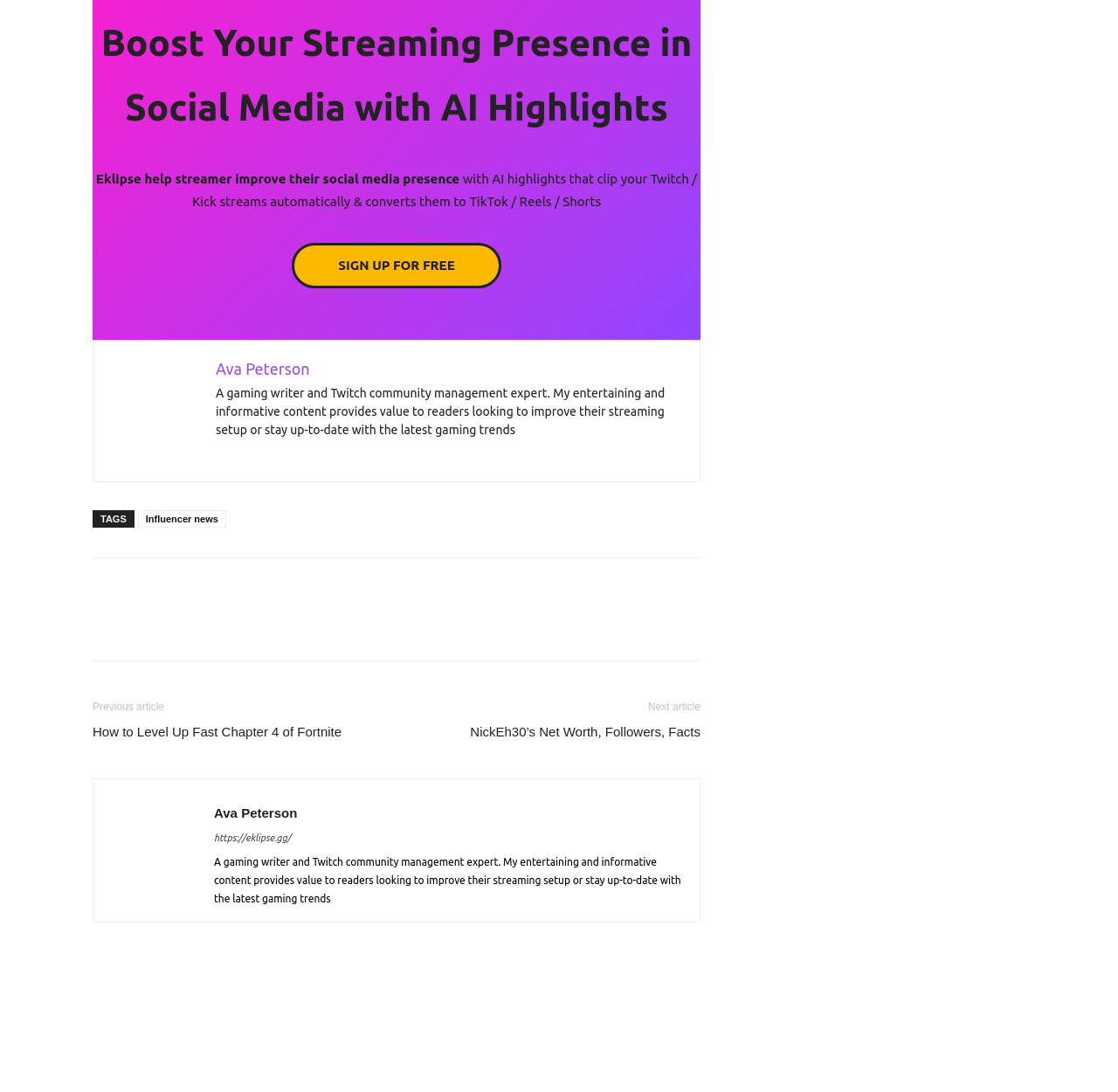Calculate the bounding box coordinates for the UI element based on the following description: "Ava Peterson". Ensure the coordinates are four float numbers between 0 and 1, i.e., [left, top, right, bottom].

[0.191, 0.816, 0.266, 0.83]